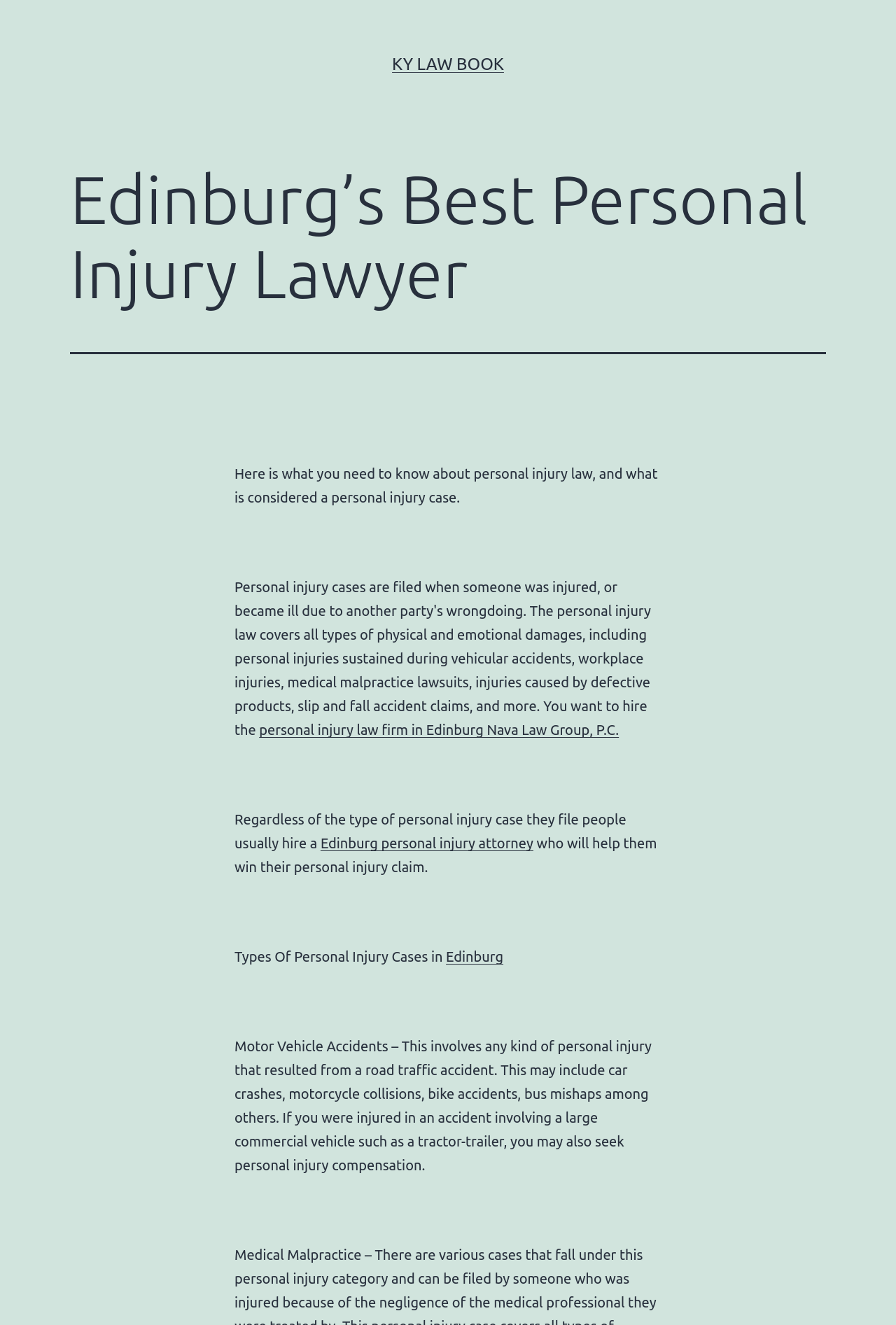Respond to the question below with a single word or phrase:
In what city is the personal injury law firm located?

Edinburg